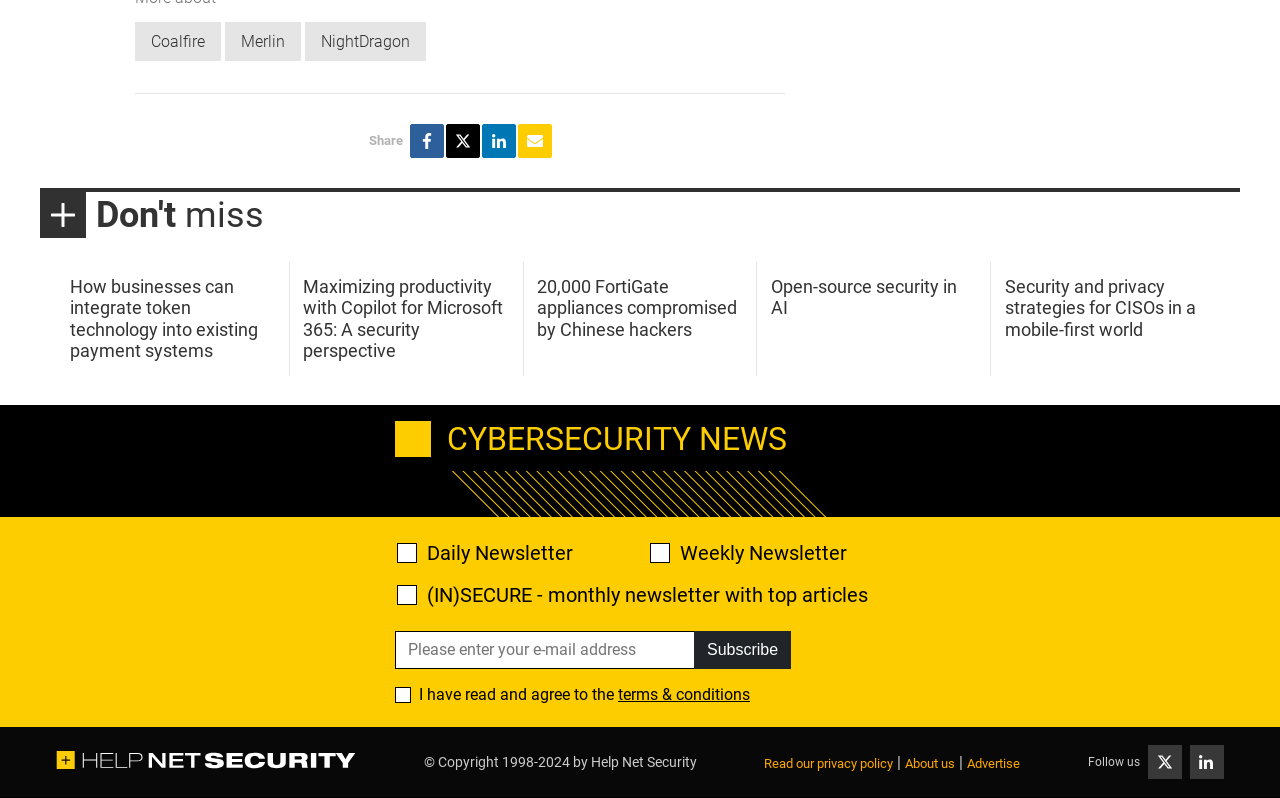Please find the bounding box coordinates (top-left x, top-left y, bottom-right x, bottom-right y) in the screenshot for the UI element described as follows: parent_node: Follow us

[0.897, 0.934, 0.923, 0.976]